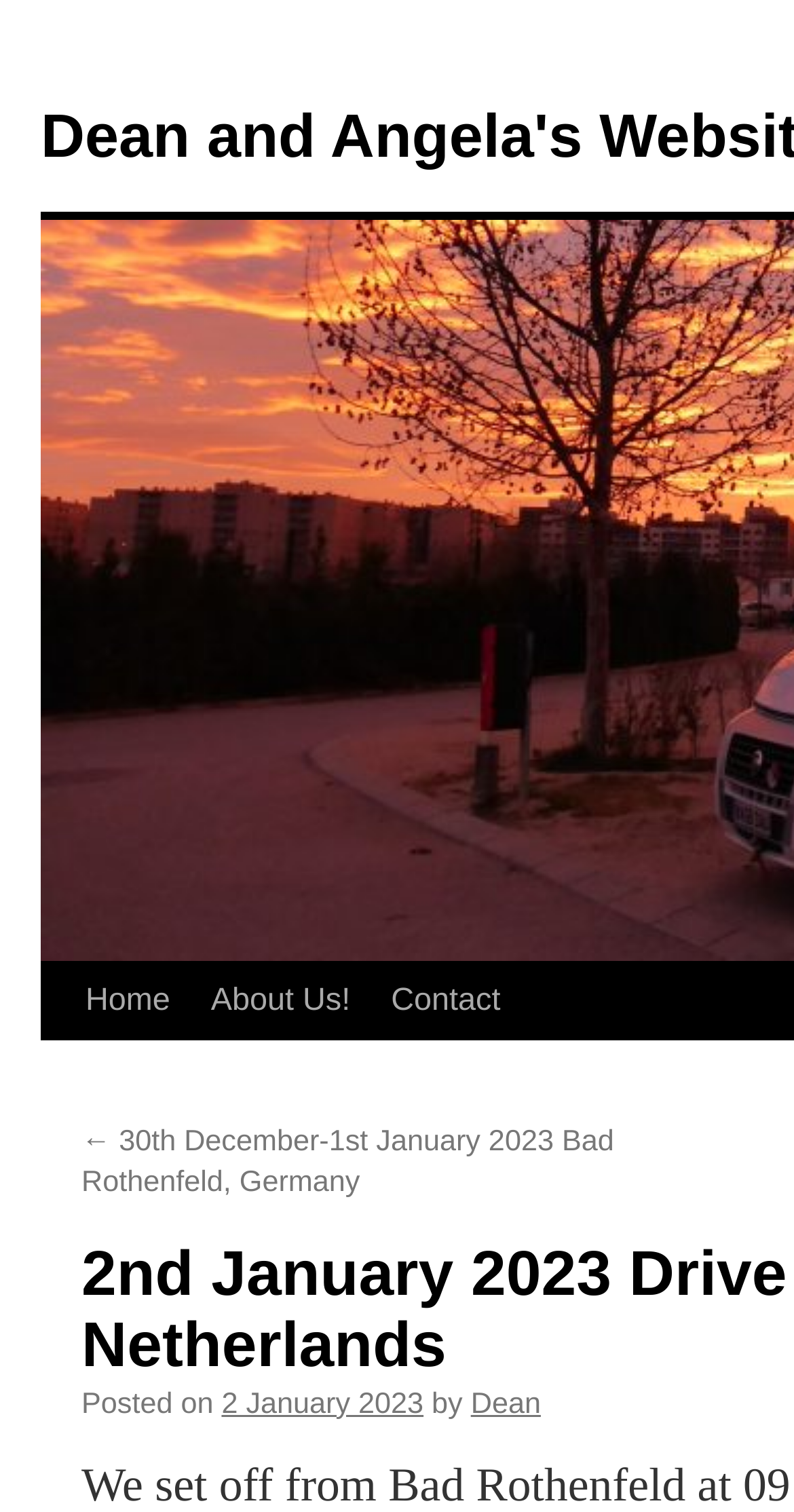Identify the bounding box coordinates of the region I need to click to complete this instruction: "view post details".

[0.279, 0.918, 0.533, 0.939]